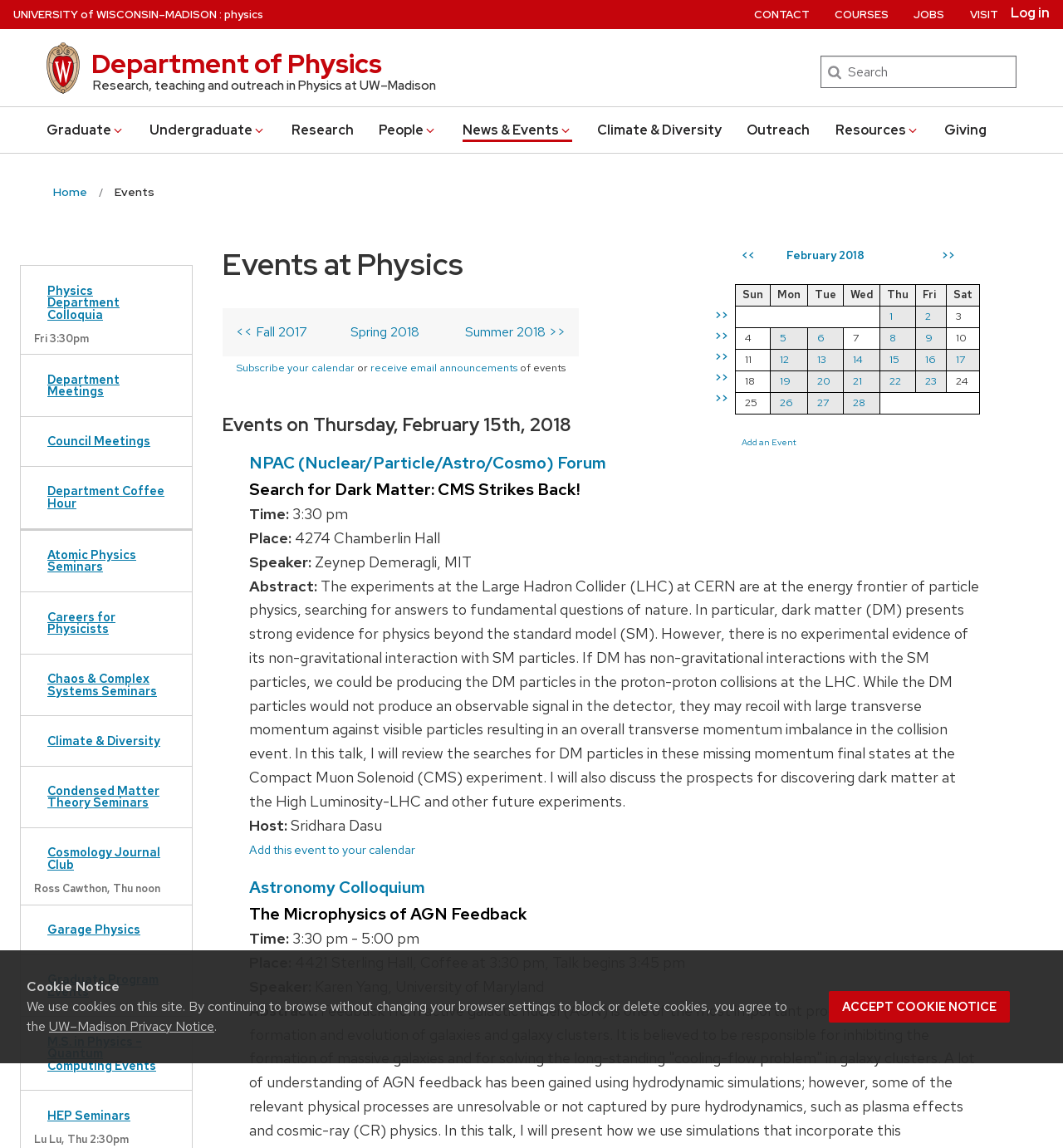Identify the bounding box coordinates of the section that should be clicked to achieve the task described: "Read more about 'Usa Real Money Slots Android – Free online casino with virtual money or fake money'".

None